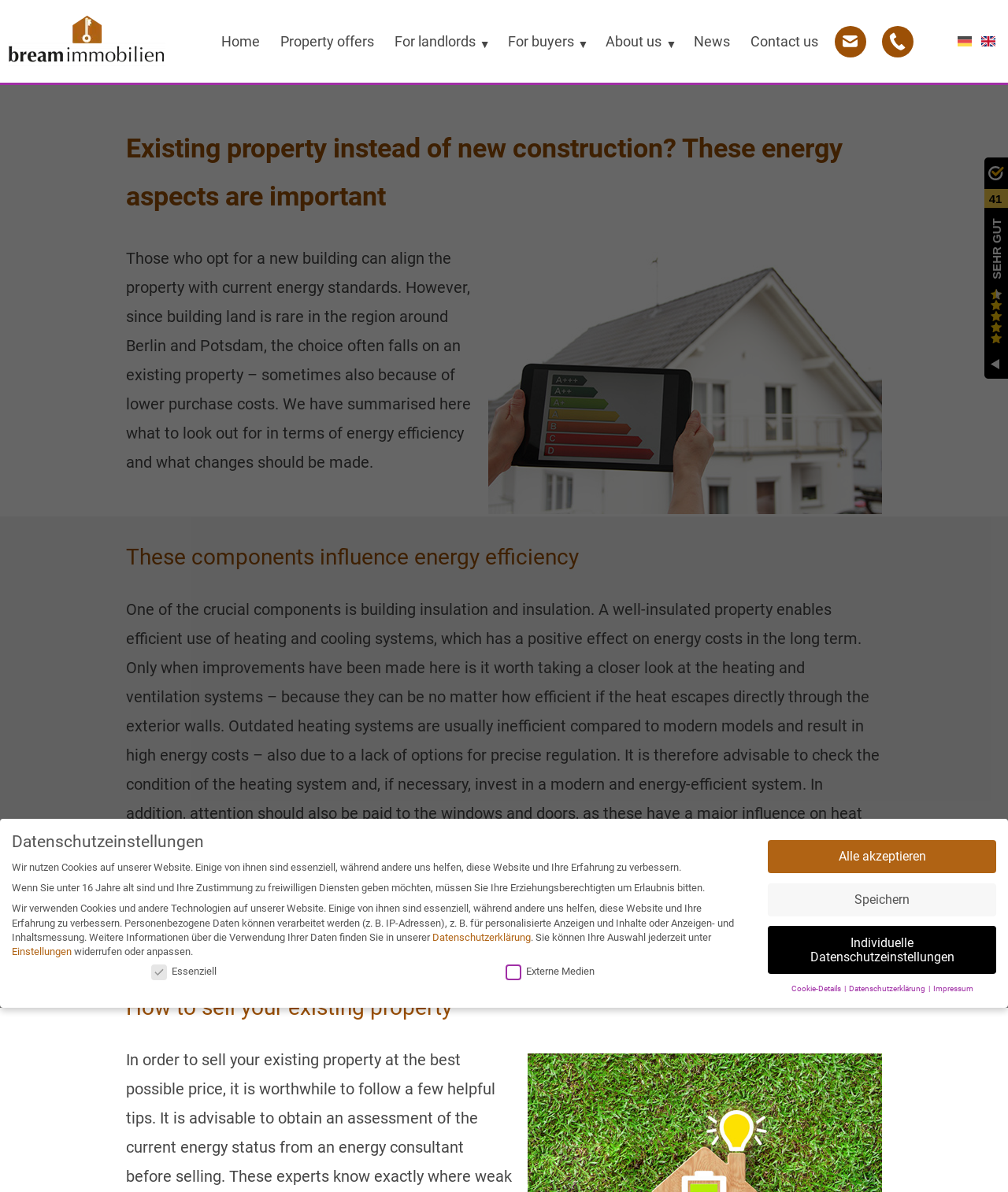What is the main topic of this webpage?
Based on the image, answer the question with as much detail as possible.

Based on the webpage content, it appears that the main topic is discussing the energy aspects of existing properties and new buildings, including factors that influence energy efficiency and what to look out for when buying a property.